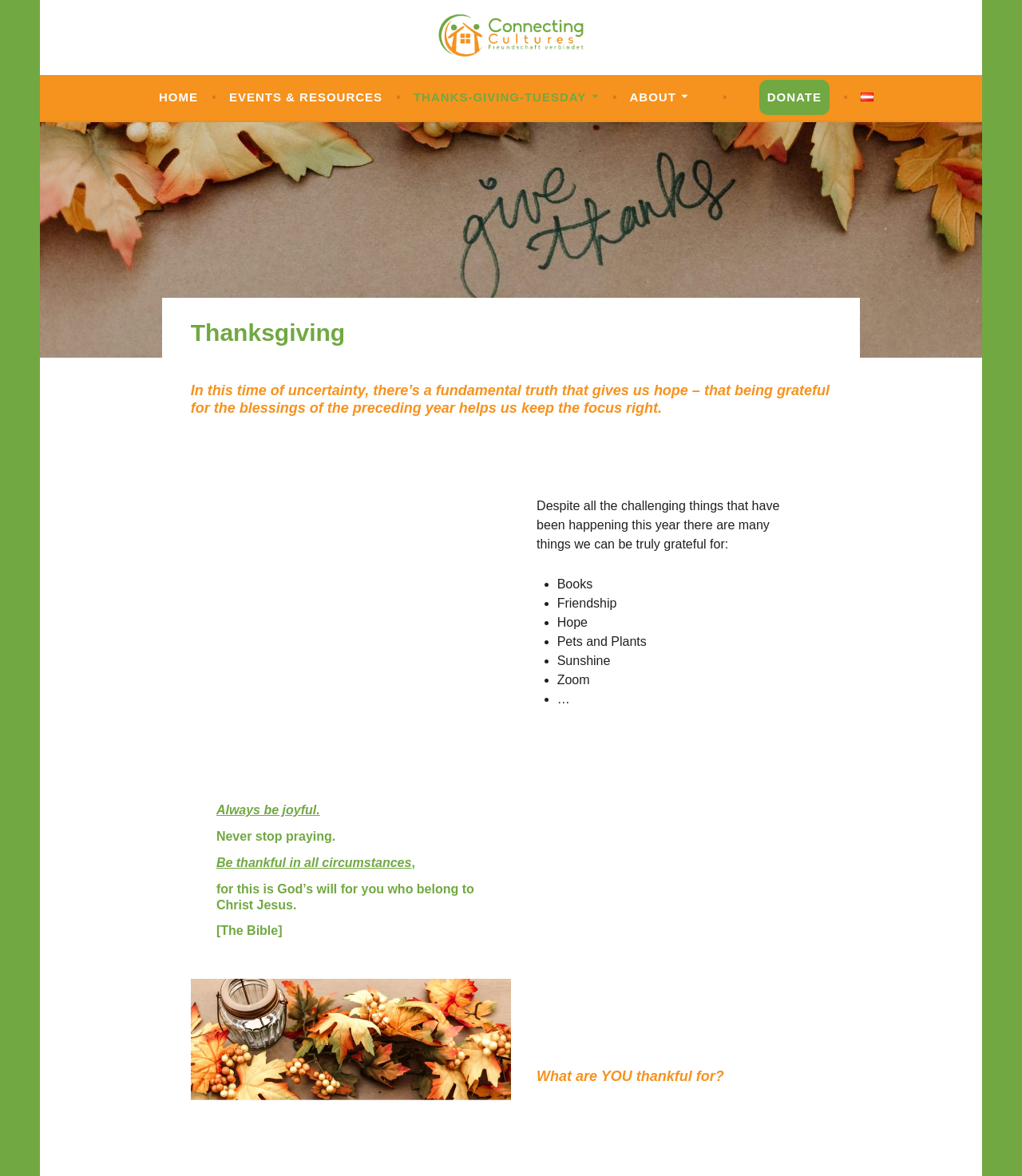Respond with a single word or phrase for the following question: 
What is the purpose of the webpage?

To promote gratitude